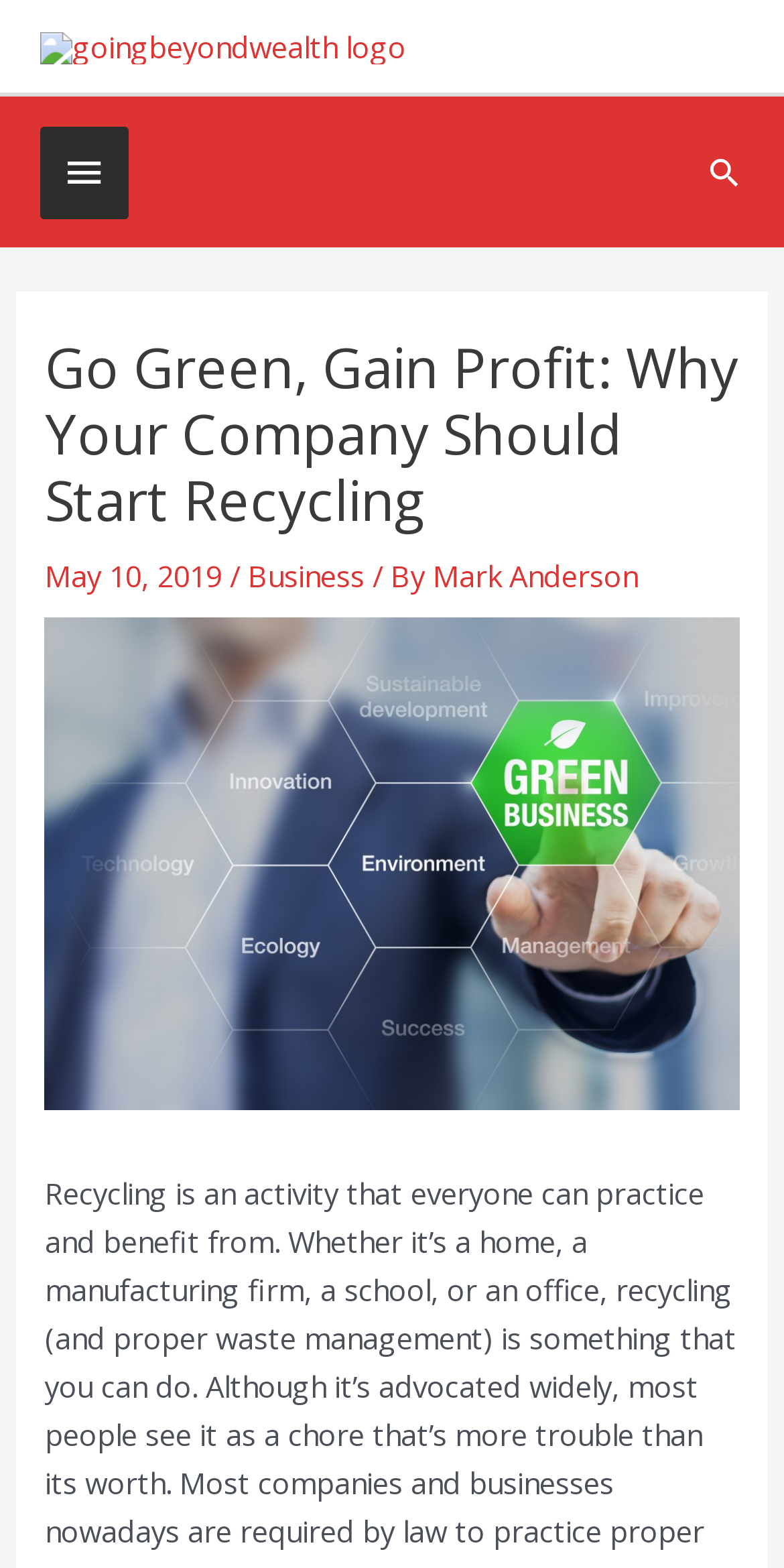Extract the main headline from the webpage and generate its text.

Go Green, Gain Profit: Why Your Company Should Start Recycling